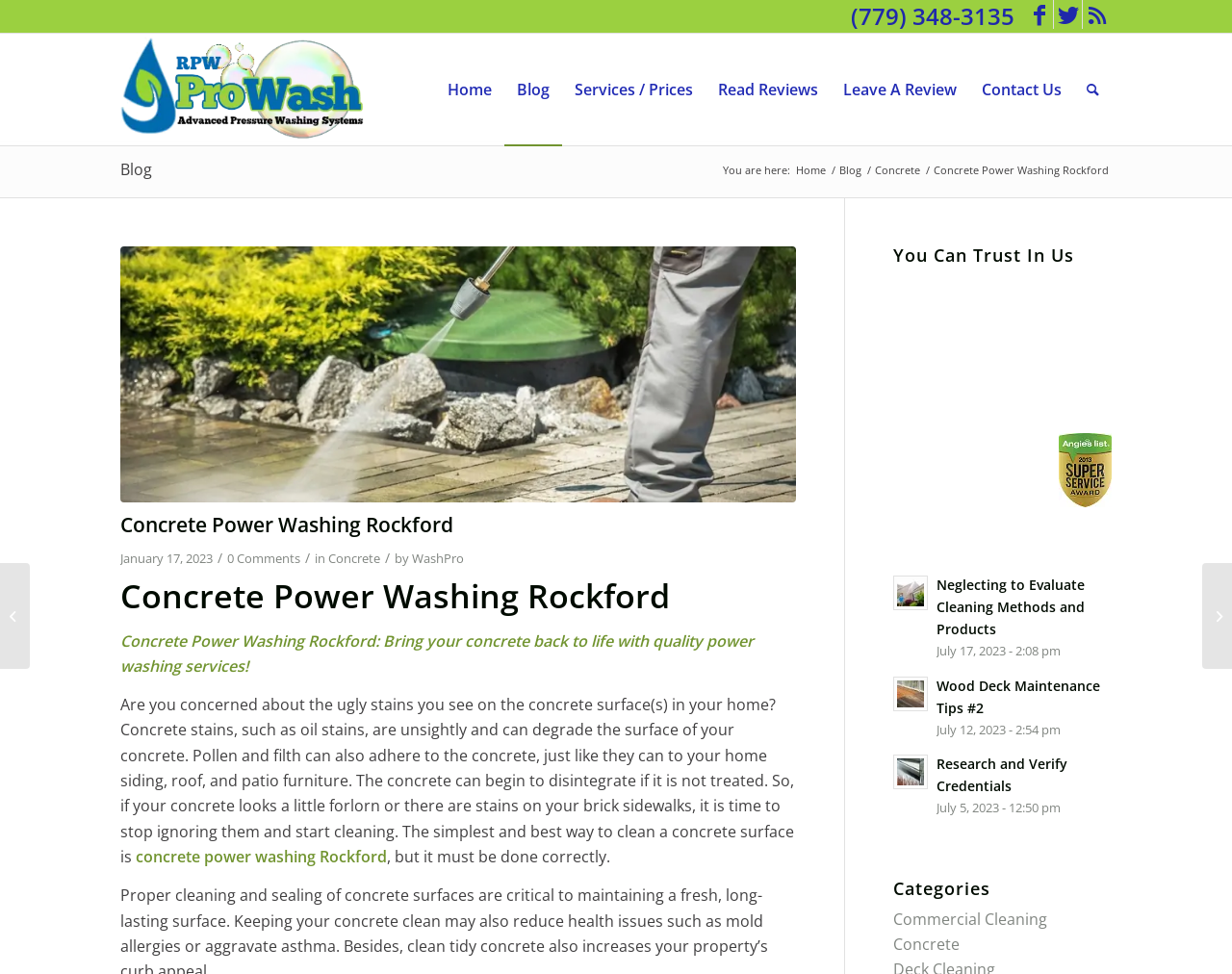Using the details from the image, please elaborate on the following question: What is the purpose of the 'Search' menu item?

The 'Search' menu item is displayed on the top navigation bar, and it allows users to search for specific content on the website.